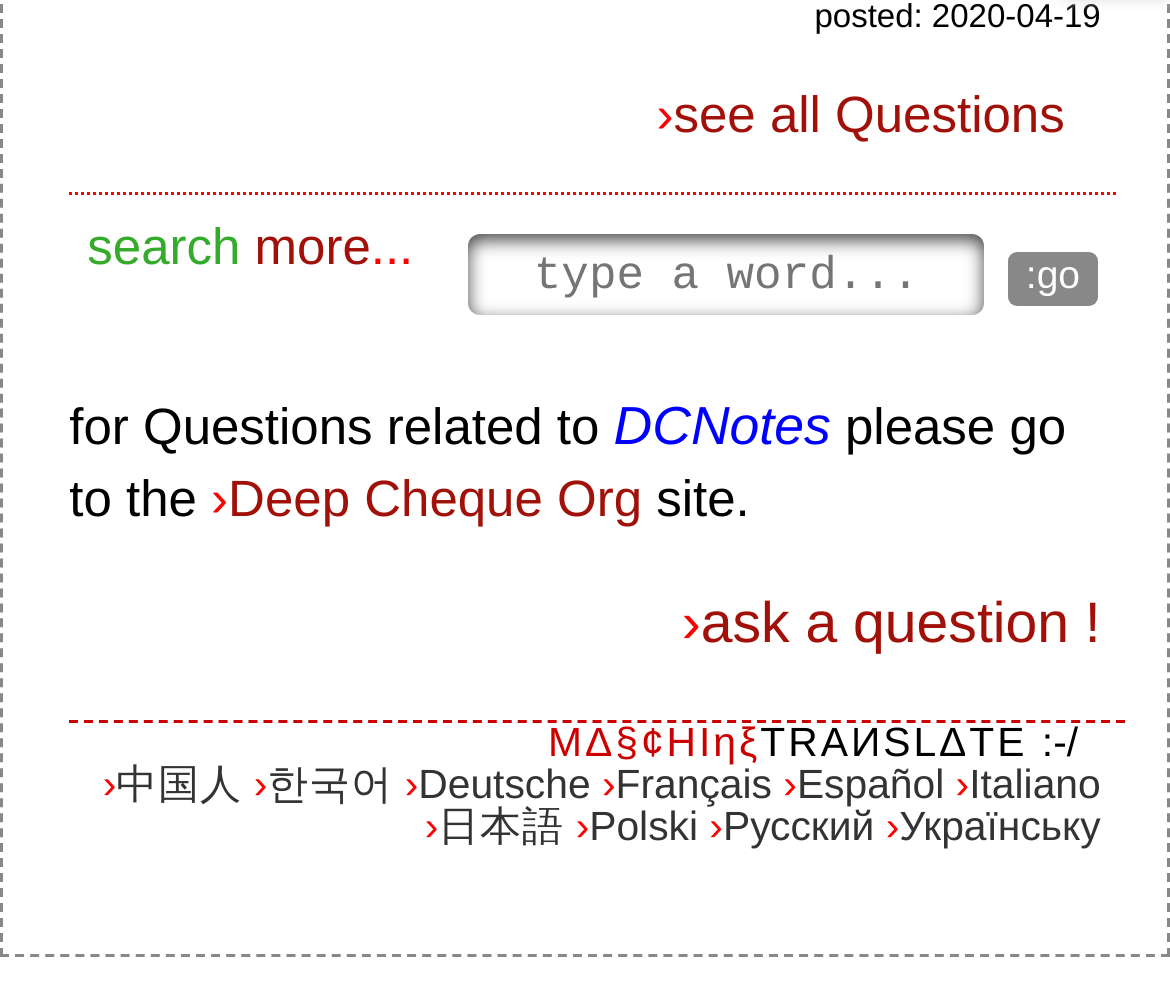What is the purpose of the textbox?
Look at the webpage screenshot and answer the question with a detailed explanation.

The textbox has a placeholder text 'type a word...' and a button ':go' next to it, indicating that it is used for searching.